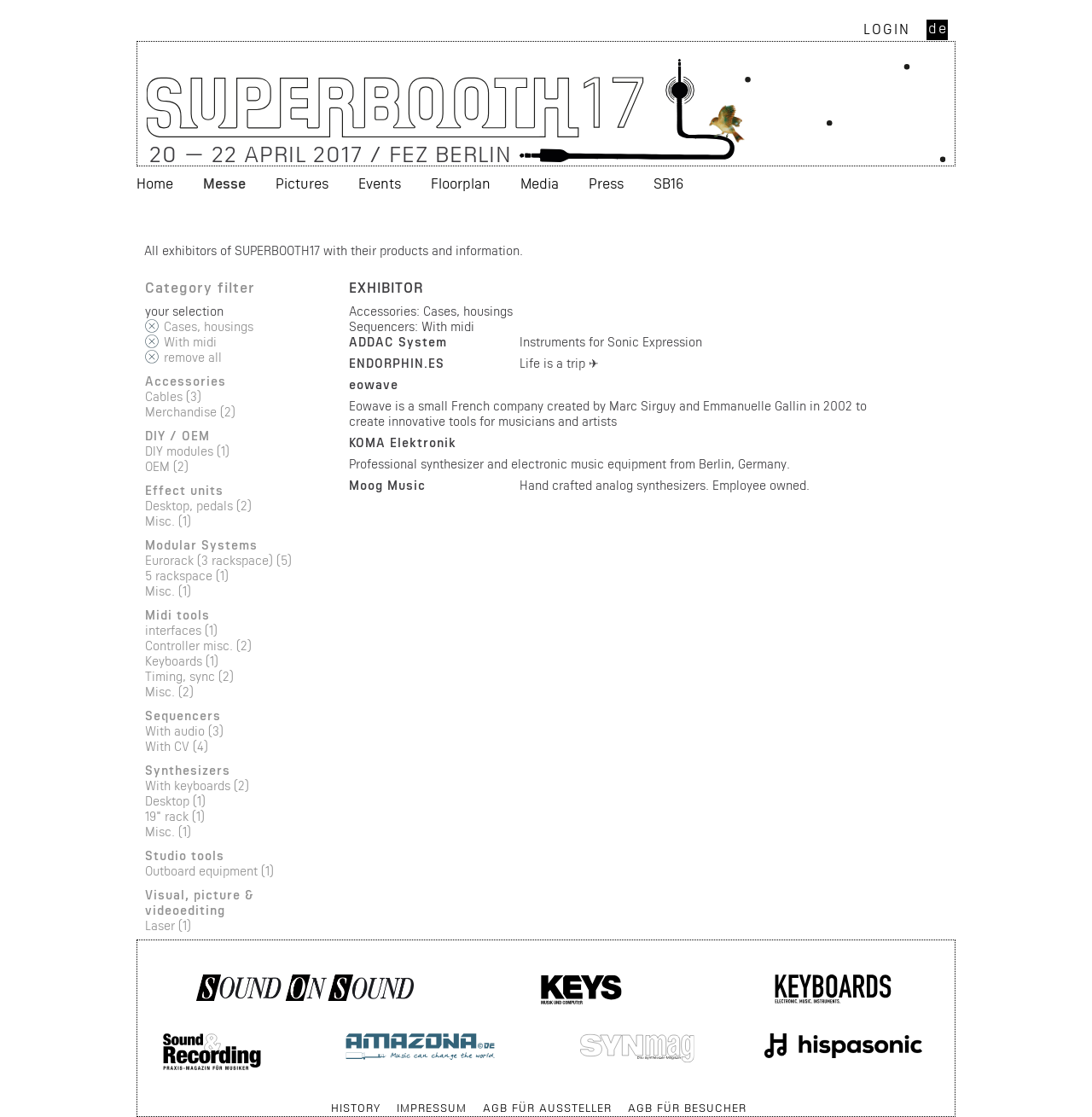Pinpoint the bounding box coordinates of the clickable area needed to execute the instruction: "Click on the 'Advisories' link". The coordinates should be specified as four float numbers between 0 and 1, i.e., [left, top, right, bottom].

None